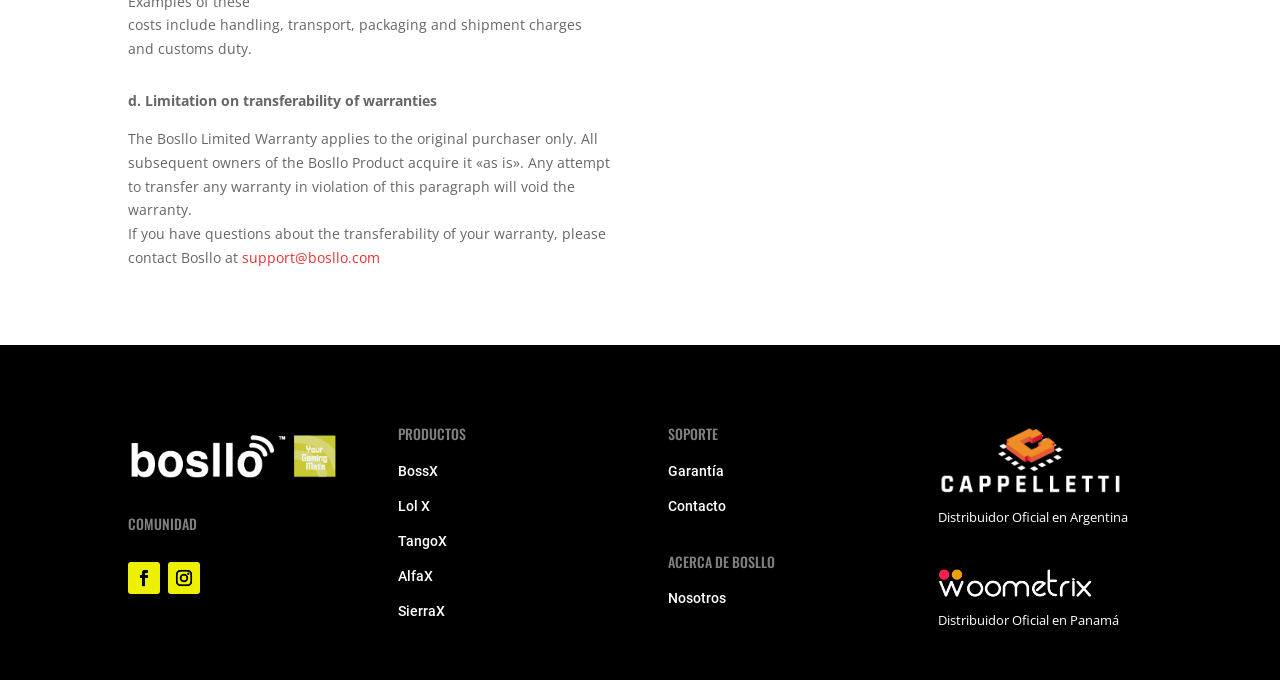Determine the bounding box coordinates of the clickable region to execute the instruction: "visit the 'Distribuidor Oficial en Argentina' page". The coordinates should be four float numbers between 0 and 1, denoted as [left, top, right, bottom].

[0.733, 0.707, 0.877, 0.735]